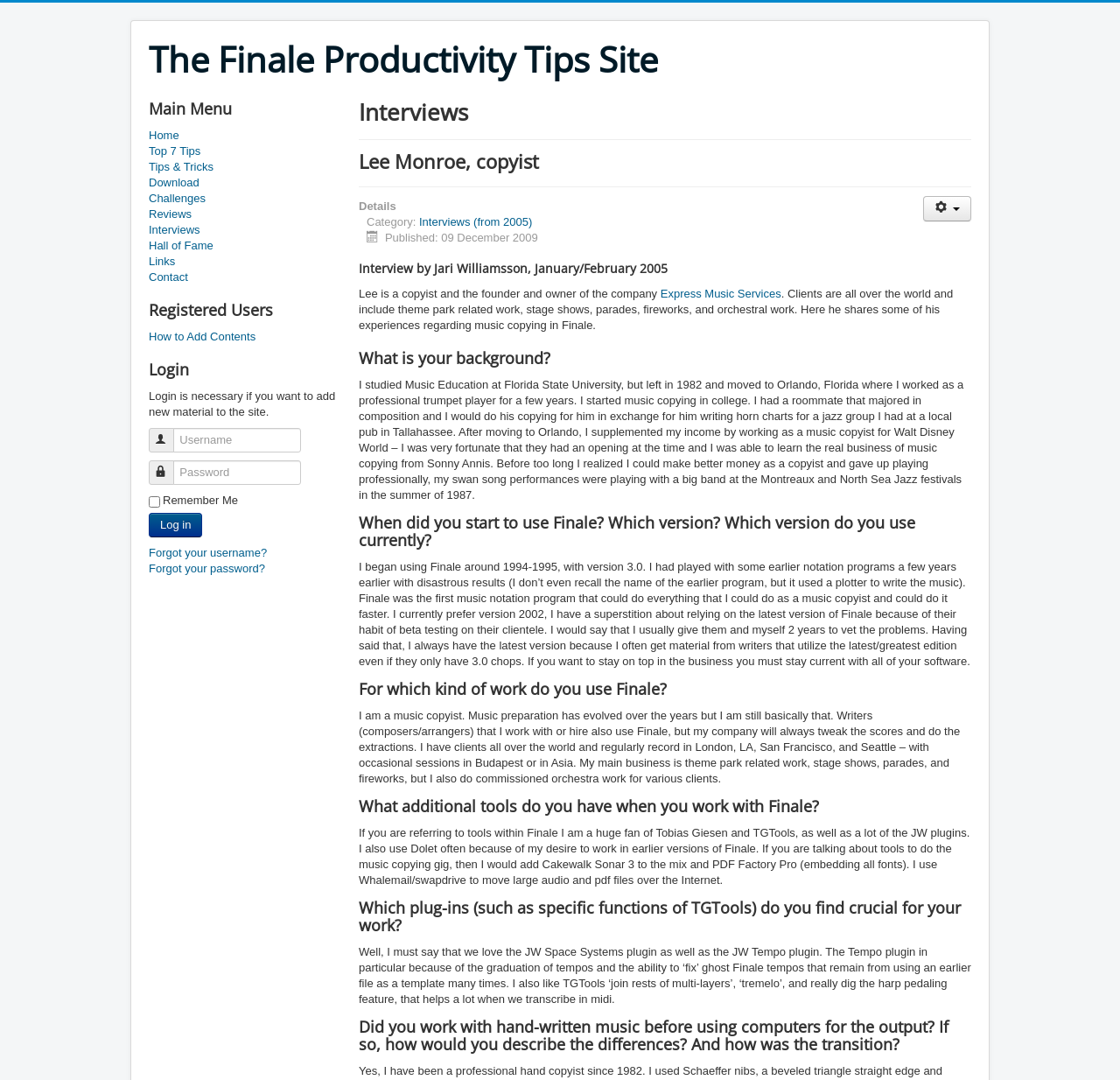Explain in detail what you observe on this webpage.

This webpage is dedicated to providing tips, plug-ins, and resources for the Finale music notation software. At the top of the page, there is a main menu with links to various sections, including "Home", "Top 7 Tips", "Tips & Tricks", "Download", "Challenges", "Reviews", "Interviews", "Hall of Fame", "Links", and "Contact". Below the main menu, there is a section for registered users with a link to add content to the site.

The main content of the page is an interview with Lee Monroe, a copyist and founder of Express Music Services. The interview is divided into sections with headings, including "What is your background?", "When did you start to use Finale? Which version? Which version do you use currently?", "For which kind of work do you use Finale?", "What additional tools do you have when you work with Finale?", "Which plug-ins do you find crucial for your work?", and "Did you work with hand-written music before using computers for the output? If so, how would you describe the differences? And how was the transition?".

The interview provides detailed information about Lee Monroe's background, his experience with Finale, and his workflow as a music copyist. He shares his thoughts on the evolution of music preparation, his clients, and the tools he uses in addition to Finale. There are also links to related resources, such as Express Music Services, and mentions of specific plug-ins and software used in his work.

On the right side of the page, there is a login section with fields for username and password, as well as links to forgot username and password. Above the login section, there is a heading "Interviews" and a button "User tools" with a popup menu.